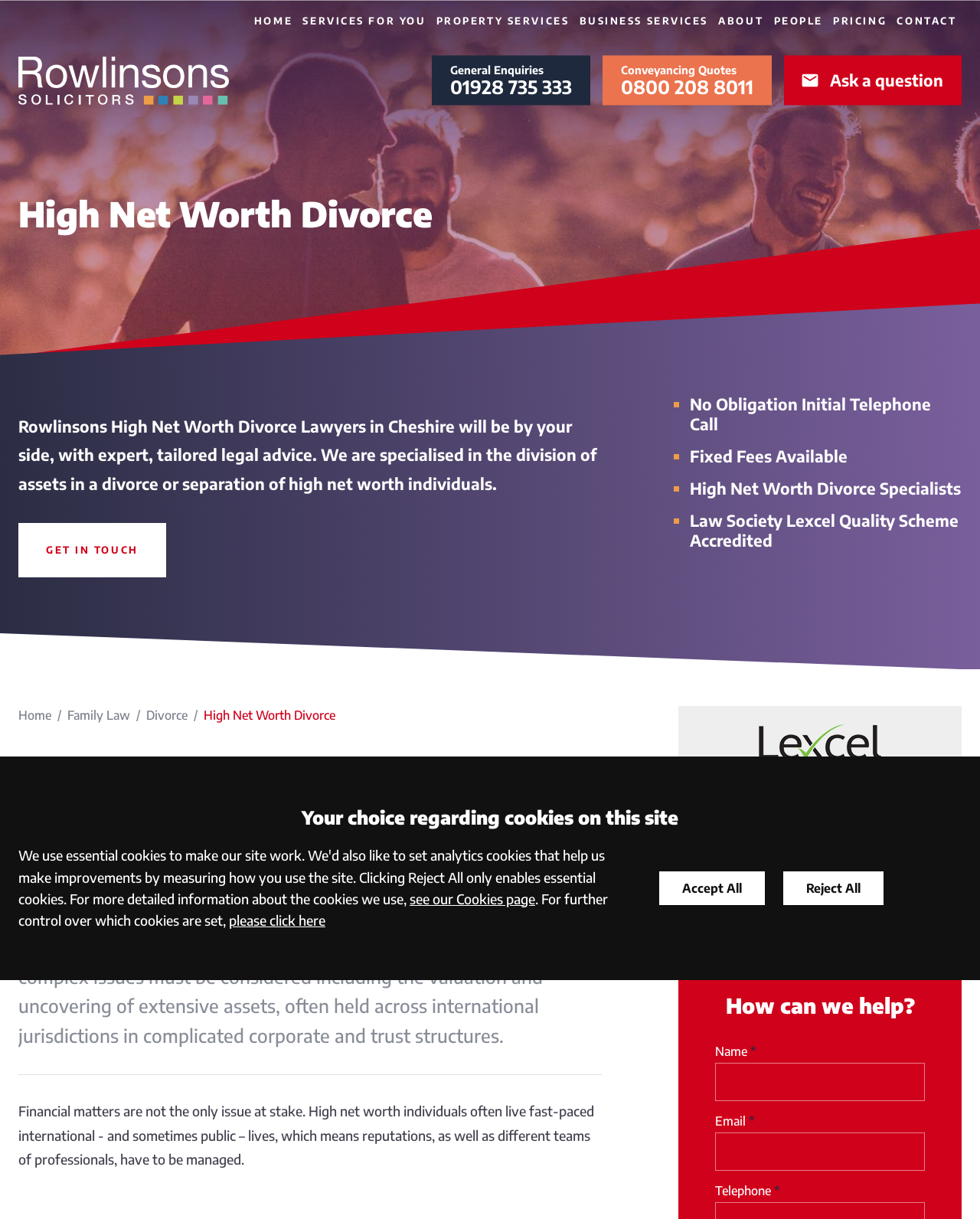What is the specialty of the law firm?
Answer the question in a detailed and comprehensive manner.

I found the answer by looking at the static text element with the text 'High Net Worth Divorce' at the top center of the webpage, which is likely the specialty of the law firm.